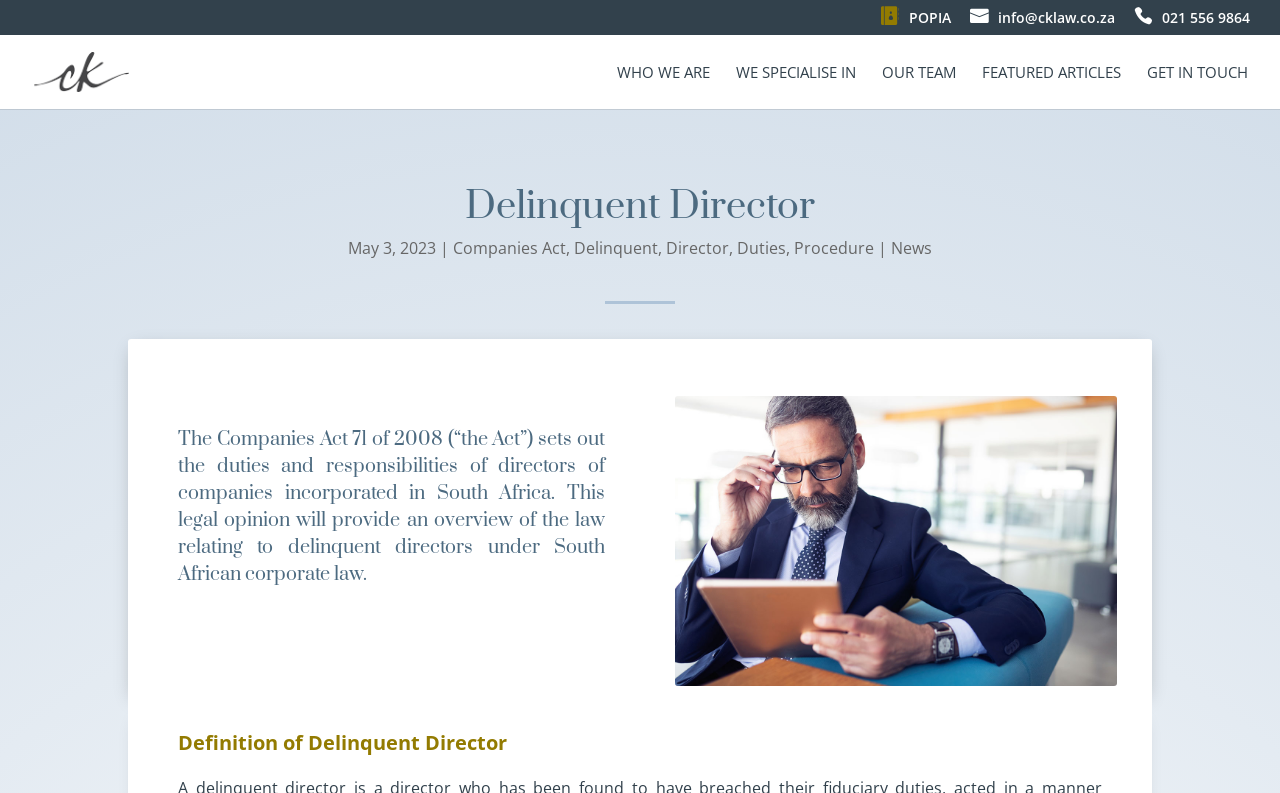Given the following UI element description: "Procedure", find the bounding box coordinates in the webpage screenshot.

[0.62, 0.298, 0.683, 0.326]